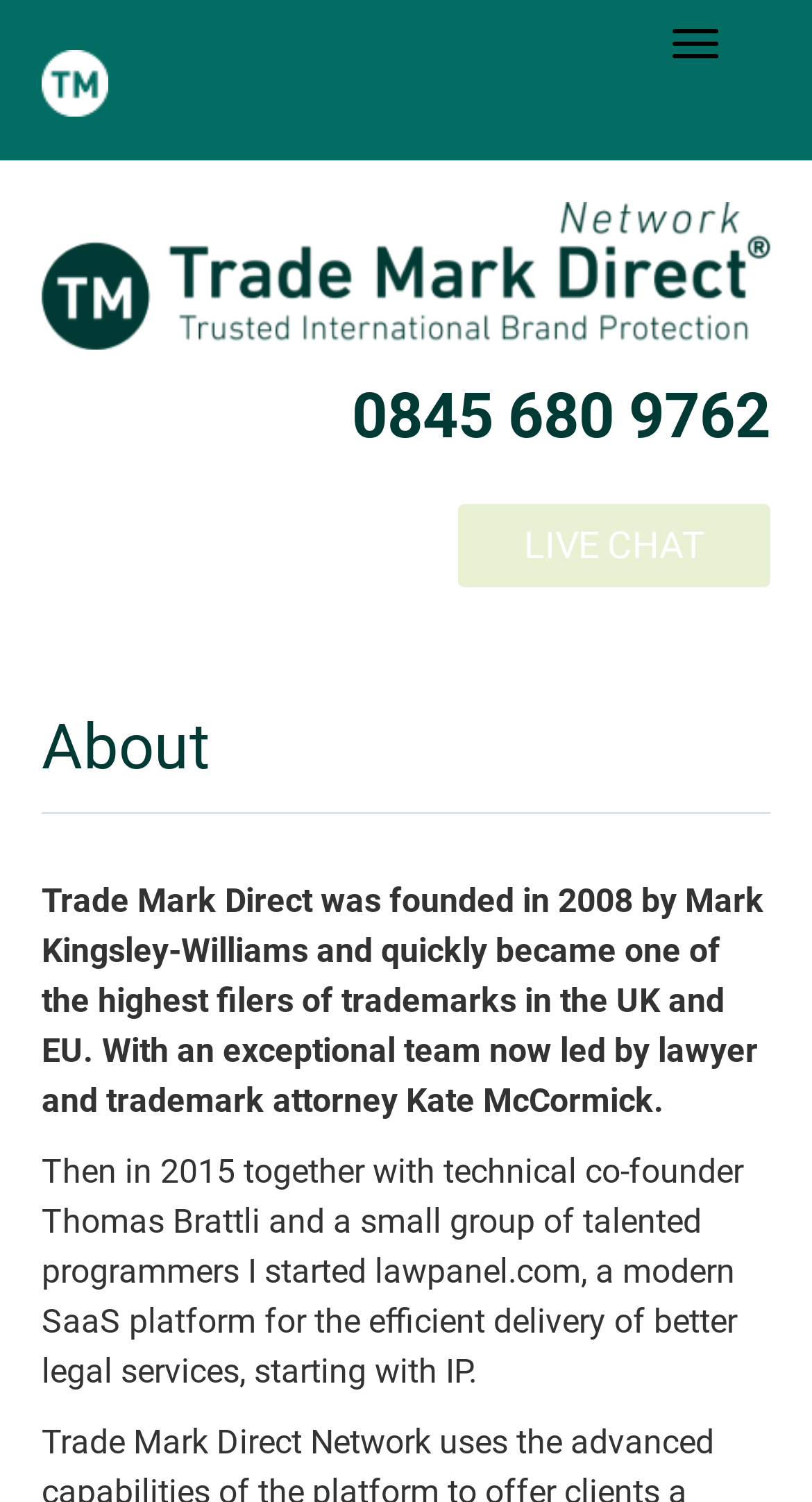Describe every aspect of the webpage comprehensively.

The webpage is about Trade Mark Direct Network, a leading London trademark firm specializing in international trademark registration. At the top right corner, there is a mobile menu button. Next to it, on the top left, is a link to the company's homepage, accompanied by a small image of the company's logo. Below this, there is a larger version of the company's logo, which is also a link to the homepage.

On the right side of the page, there is a phone number, 0845 680 9762, displayed prominently. Below it, there is a disabled live chat button. The main content of the page starts with a heading that reads "About". 

The about section consists of two paragraphs of text. The first paragraph describes the founding of Trade Mark Direct in 2008 and its growth into one of the highest filers of trademarks in the UK and EU. The second paragraph talks about the founding of lawpanel.com, a modern SaaS platform for the efficient delivery of better legal services, starting with IP.